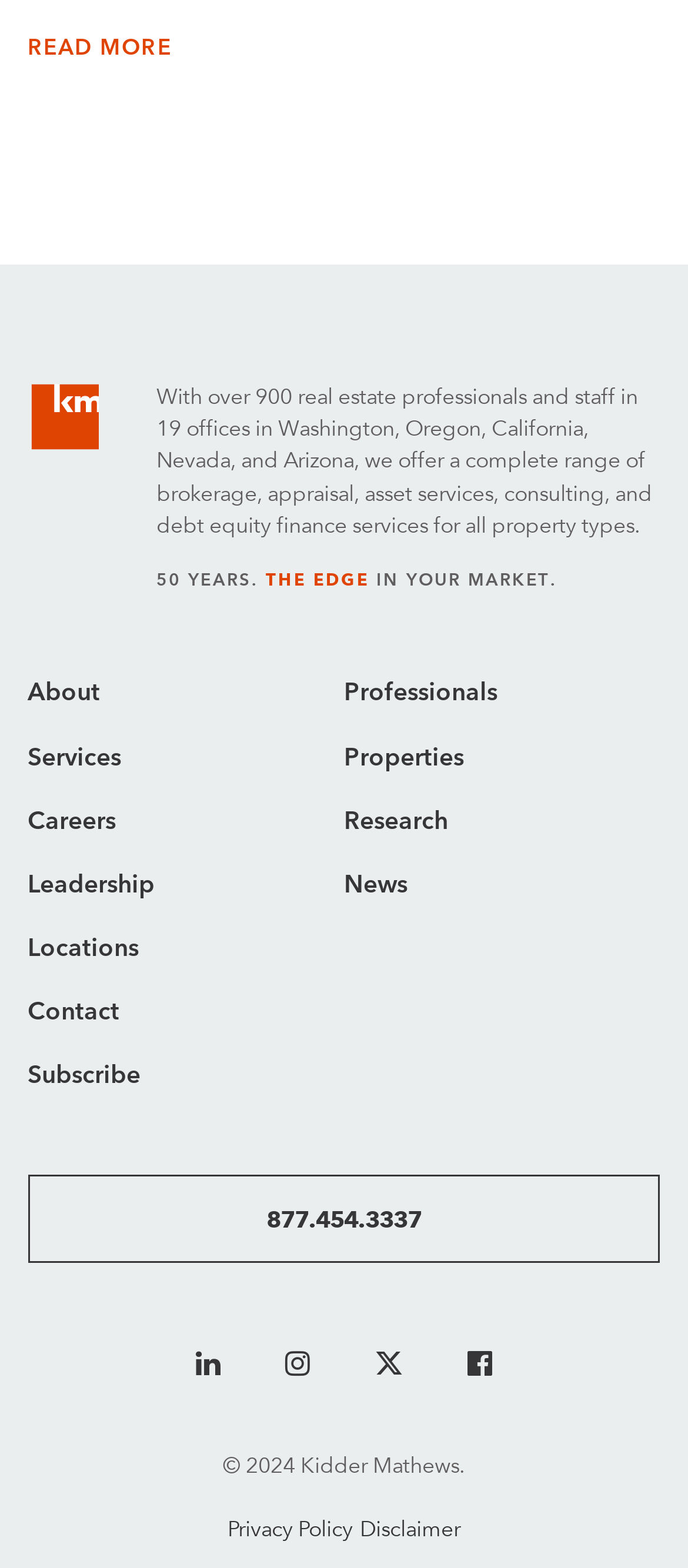How many social media links are there?
Look at the image and provide a detailed response to the question.

I found four social media links at the bottom of the webpage, which are represented by icons and are commonly used to connect with the company's social media presence.